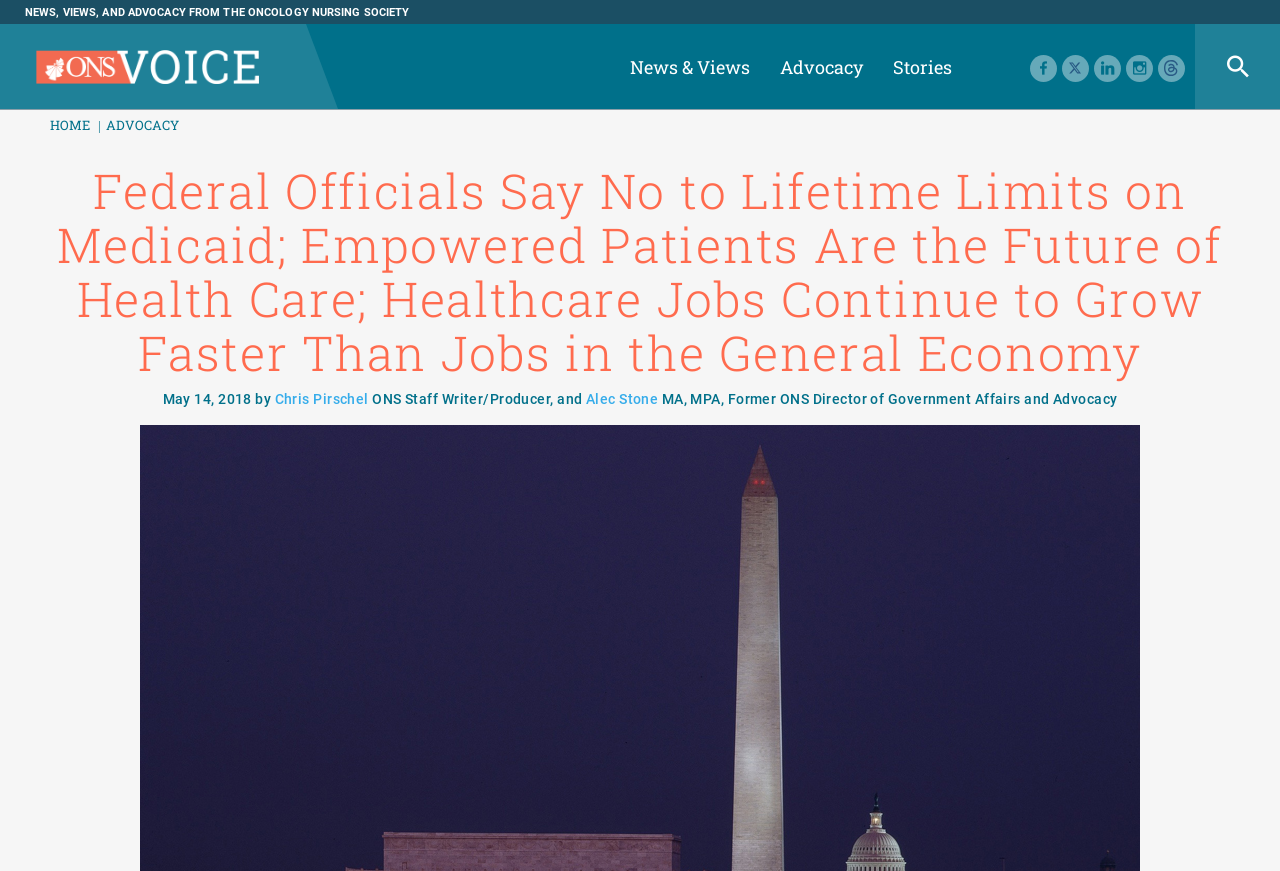Please identify the bounding box coordinates of the element's region that should be clicked to execute the following instruction: "Get involved in advocacy". The bounding box coordinates must be four float numbers between 0 and 1, i.e., [left, top, right, bottom].

[0.384, 0.027, 0.616, 0.088]